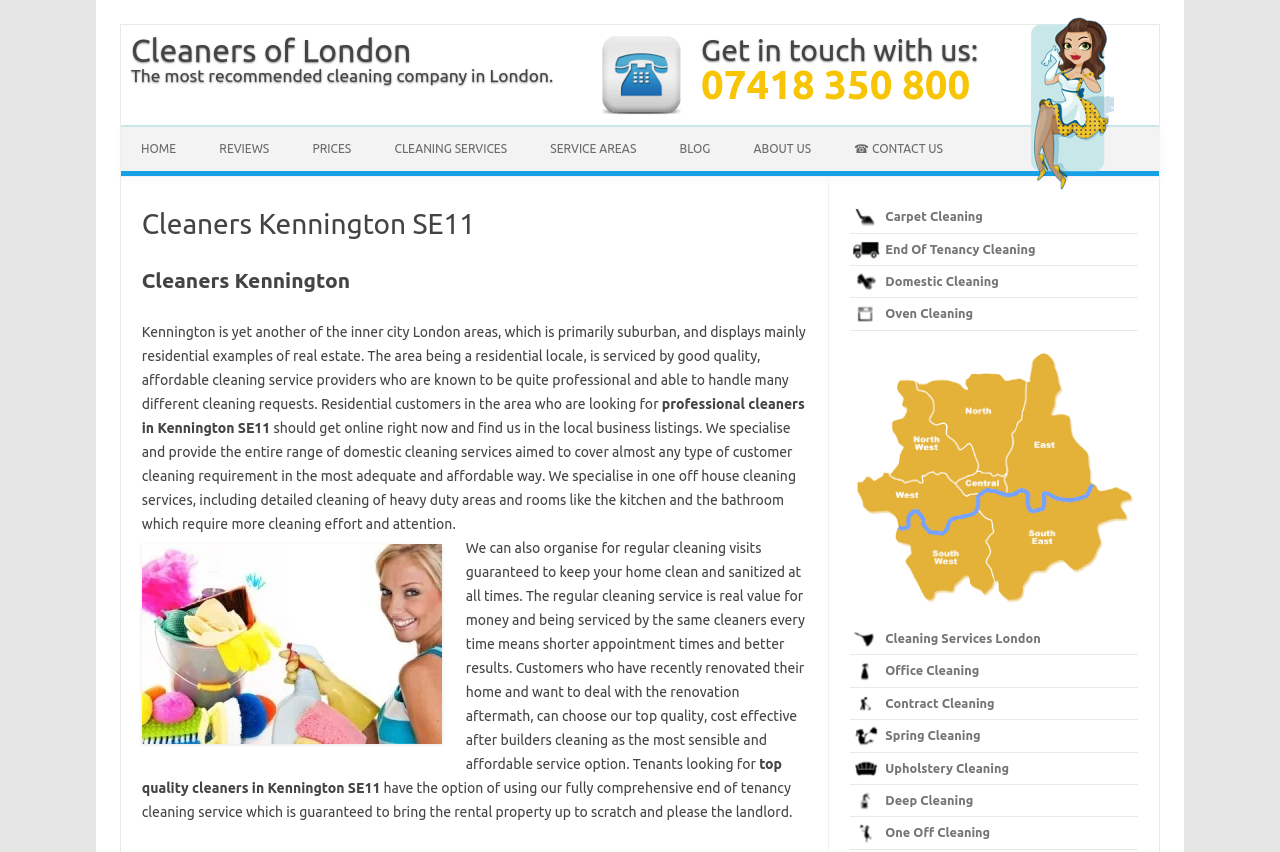Determine the bounding box coordinates of the region to click in order to accomplish the following instruction: "Contact us by clicking the '☎ CONTACT US' link". Provide the coordinates as four float numbers between 0 and 1, specifically [left, top, right, bottom].

[0.652, 0.149, 0.752, 0.201]